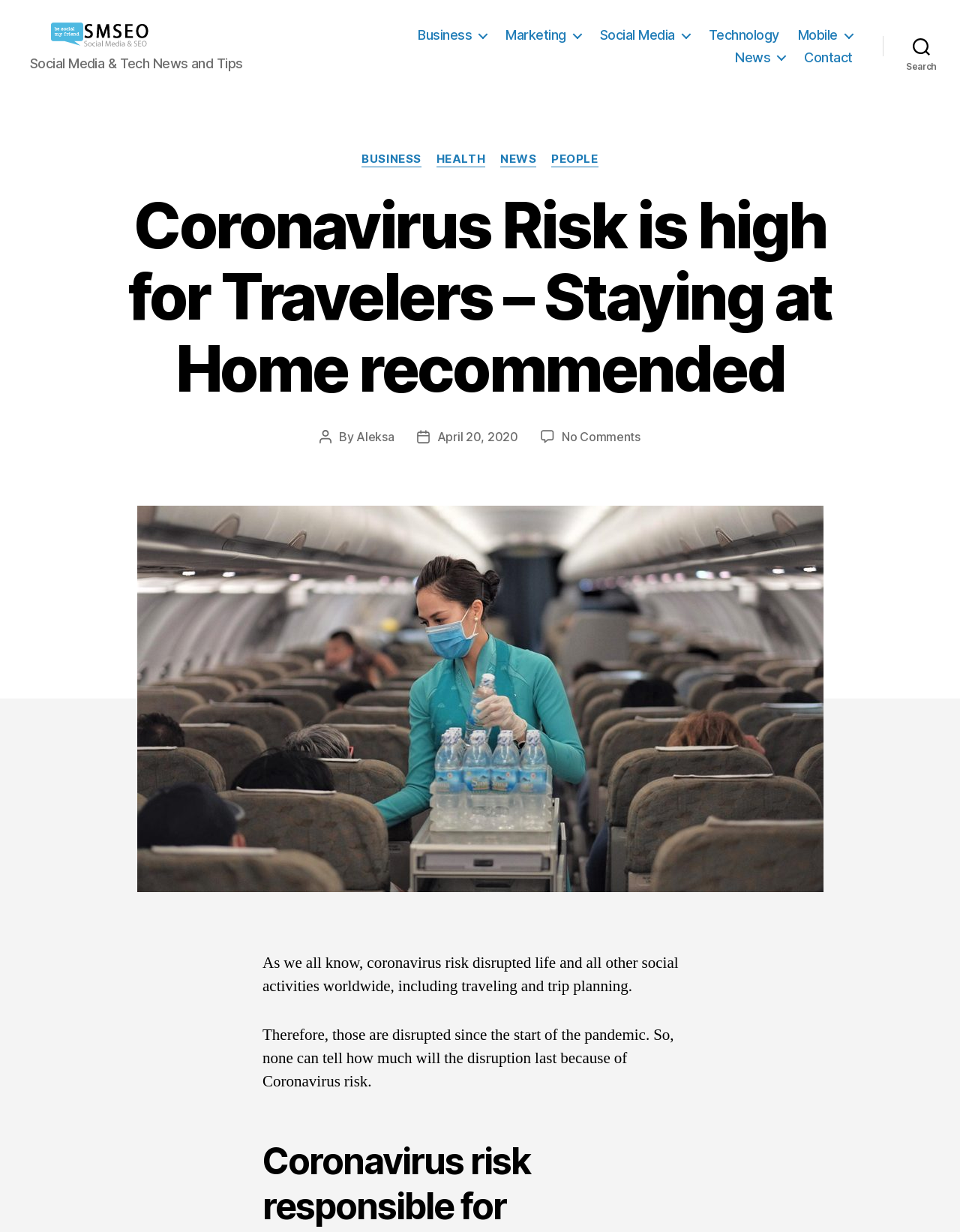Please identify the bounding box coordinates of the element that needs to be clicked to perform the following instruction: "Search for something".

[0.92, 0.024, 1.0, 0.051]